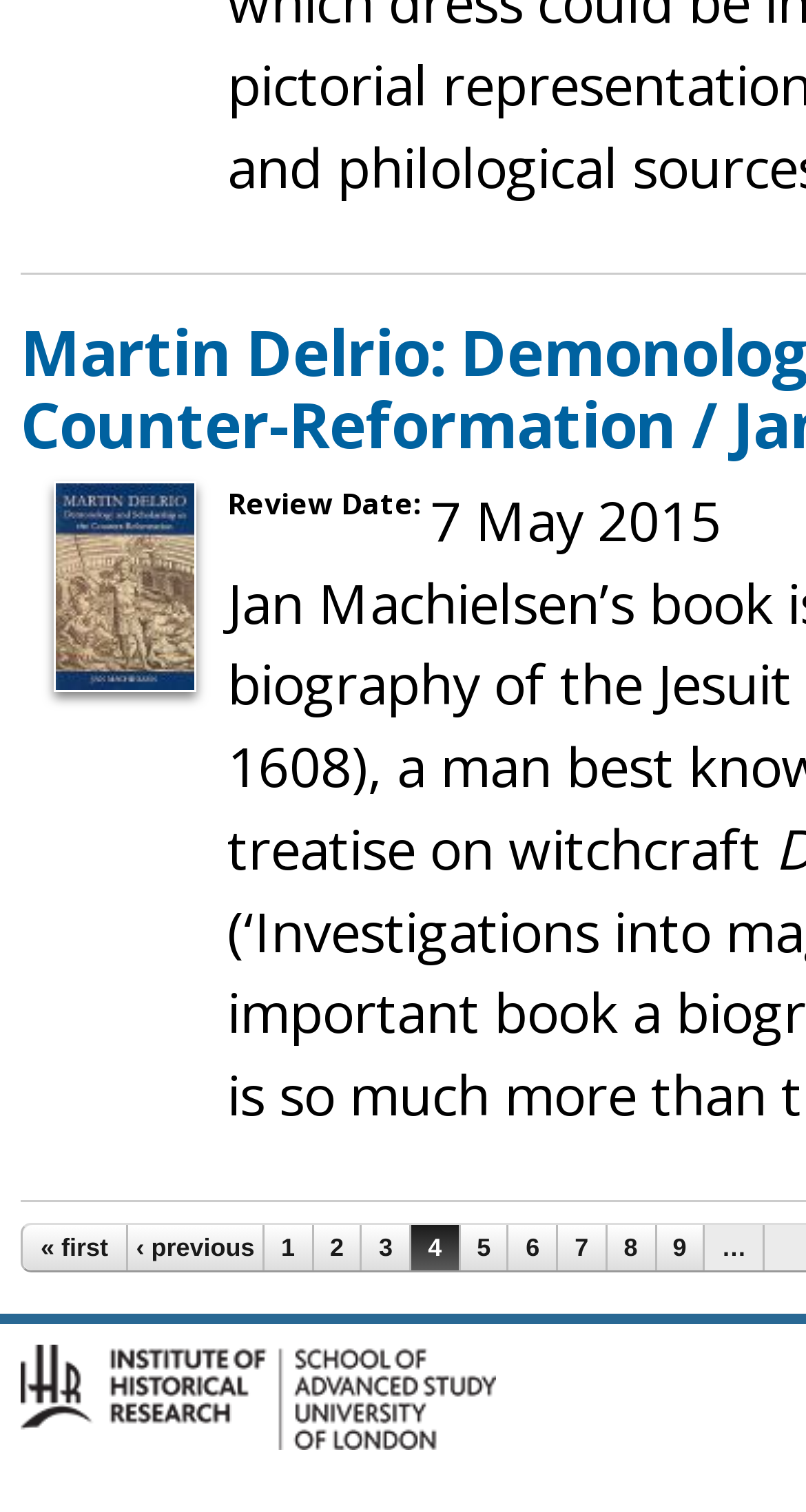What is the logo above the page links?
Look at the image and answer the question with a single word or phrase.

IHR Logo